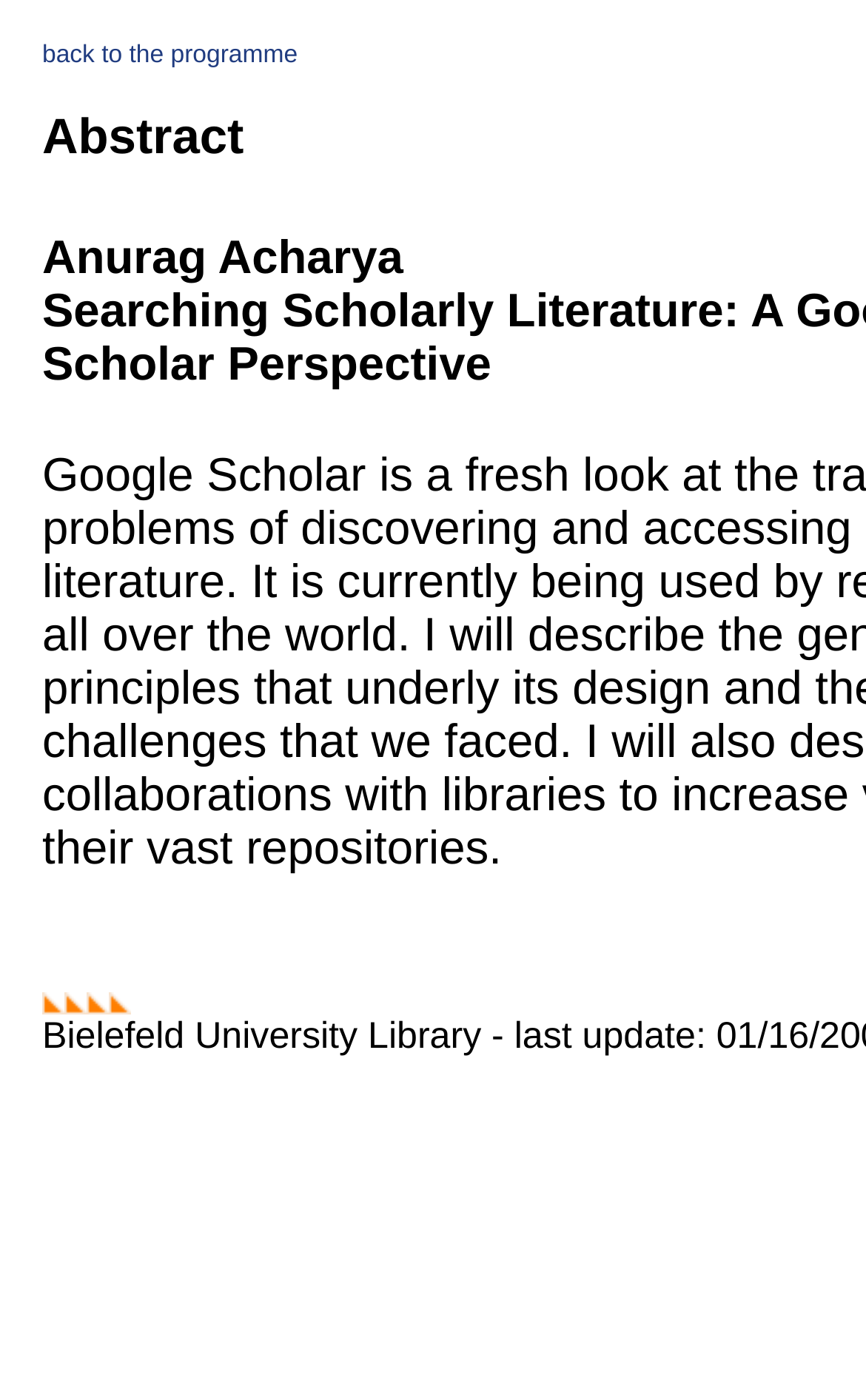Identify the bounding box for the UI element described as: "back to the programme". The coordinates should be four float numbers between 0 and 1, i.e., [left, top, right, bottom].

[0.049, 0.03, 0.344, 0.049]